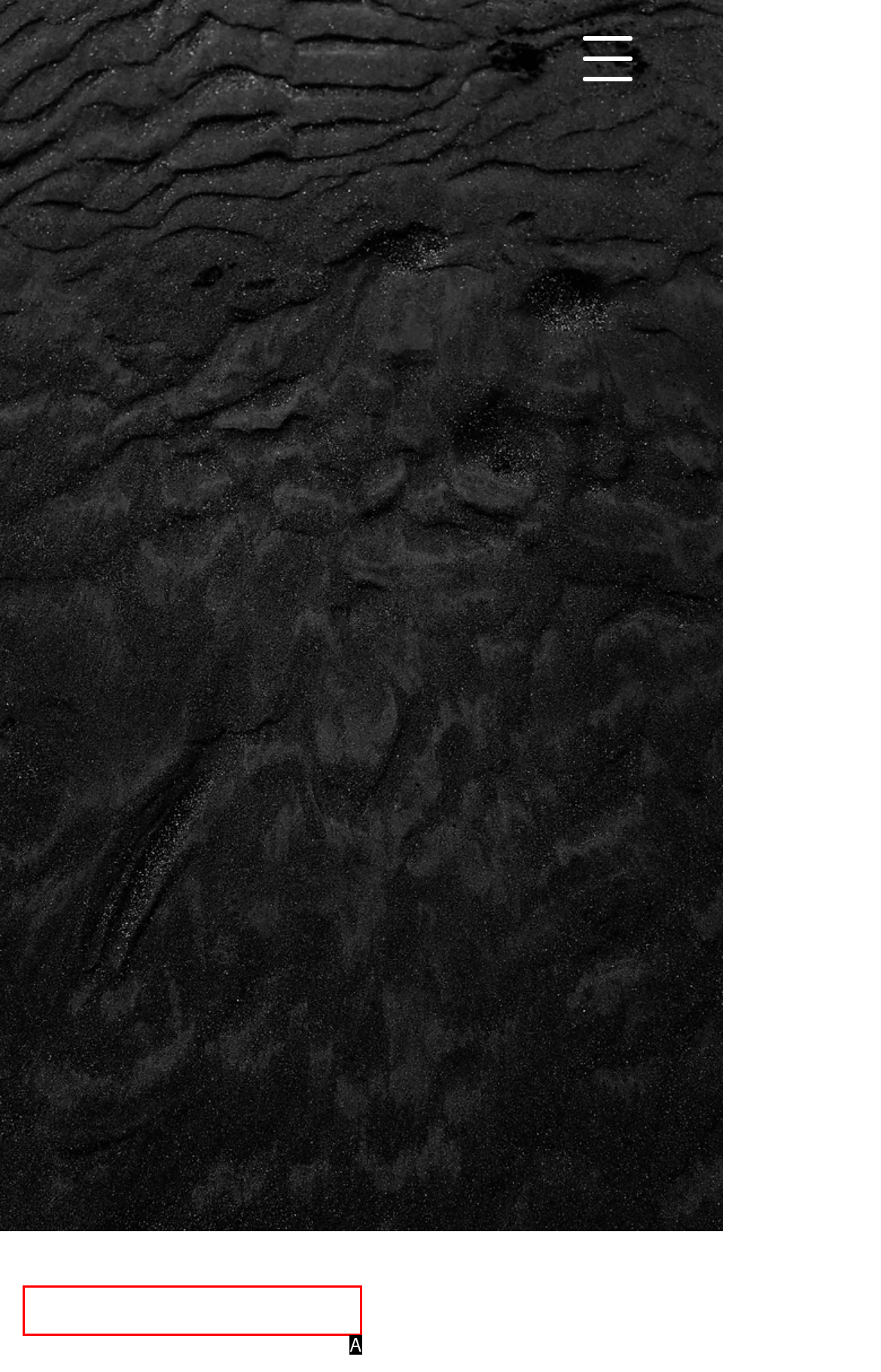Choose the UI element that best aligns with the description: Lisa@futureecho.org
Respond with the letter of the chosen option directly.

A